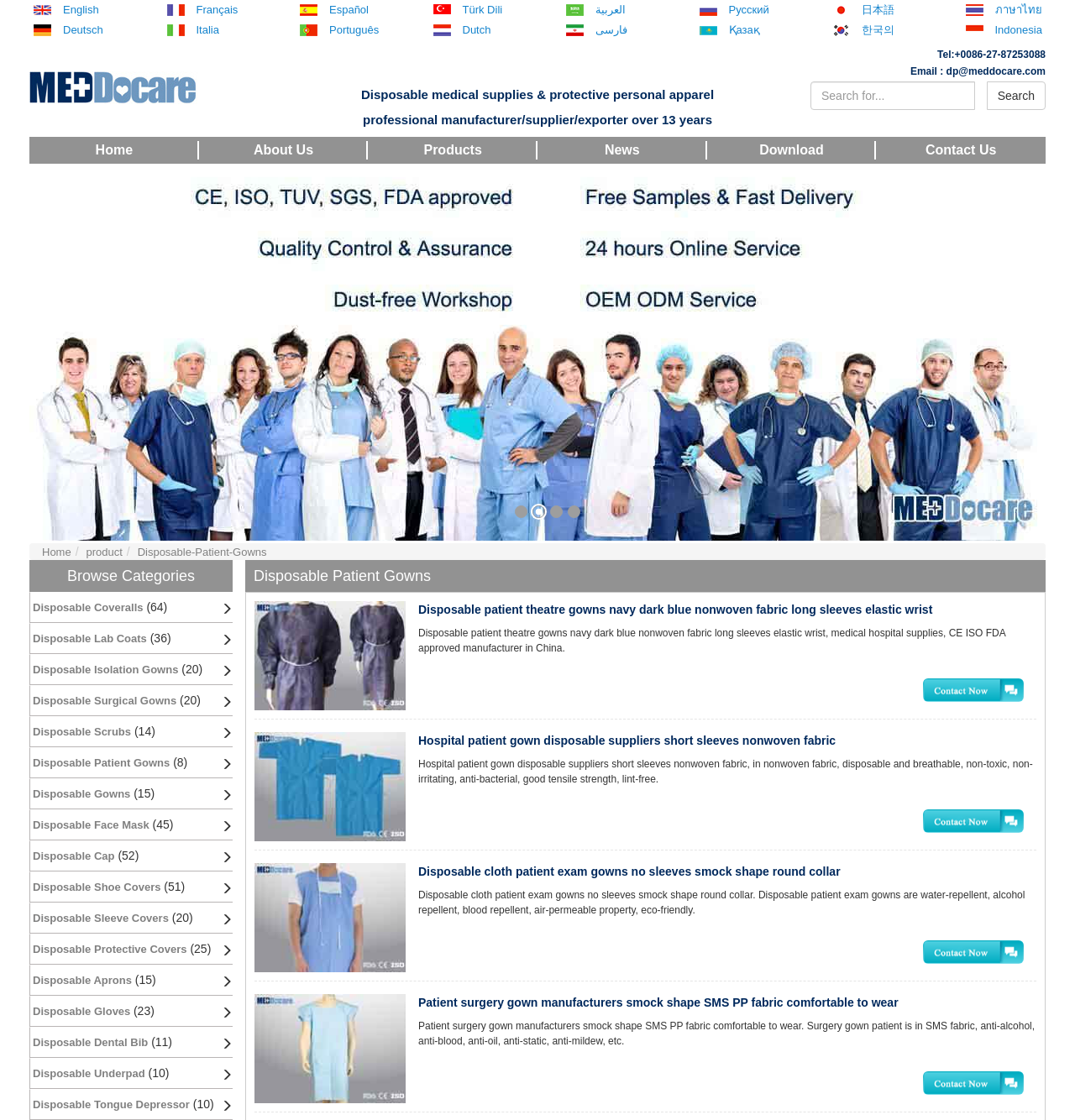Point out the bounding box coordinates of the section to click in order to follow this instruction: "Email the Rhode Island Aquatic Hall of Fame".

None